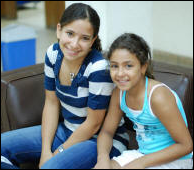What is the atmosphere of the event in the image?
Based on the visual details in the image, please answer the question thoroughly.

The caption suggests that the event environment is typical of sports tournaments, hinting at excitement and friendship among participants, which implies a lively atmosphere.